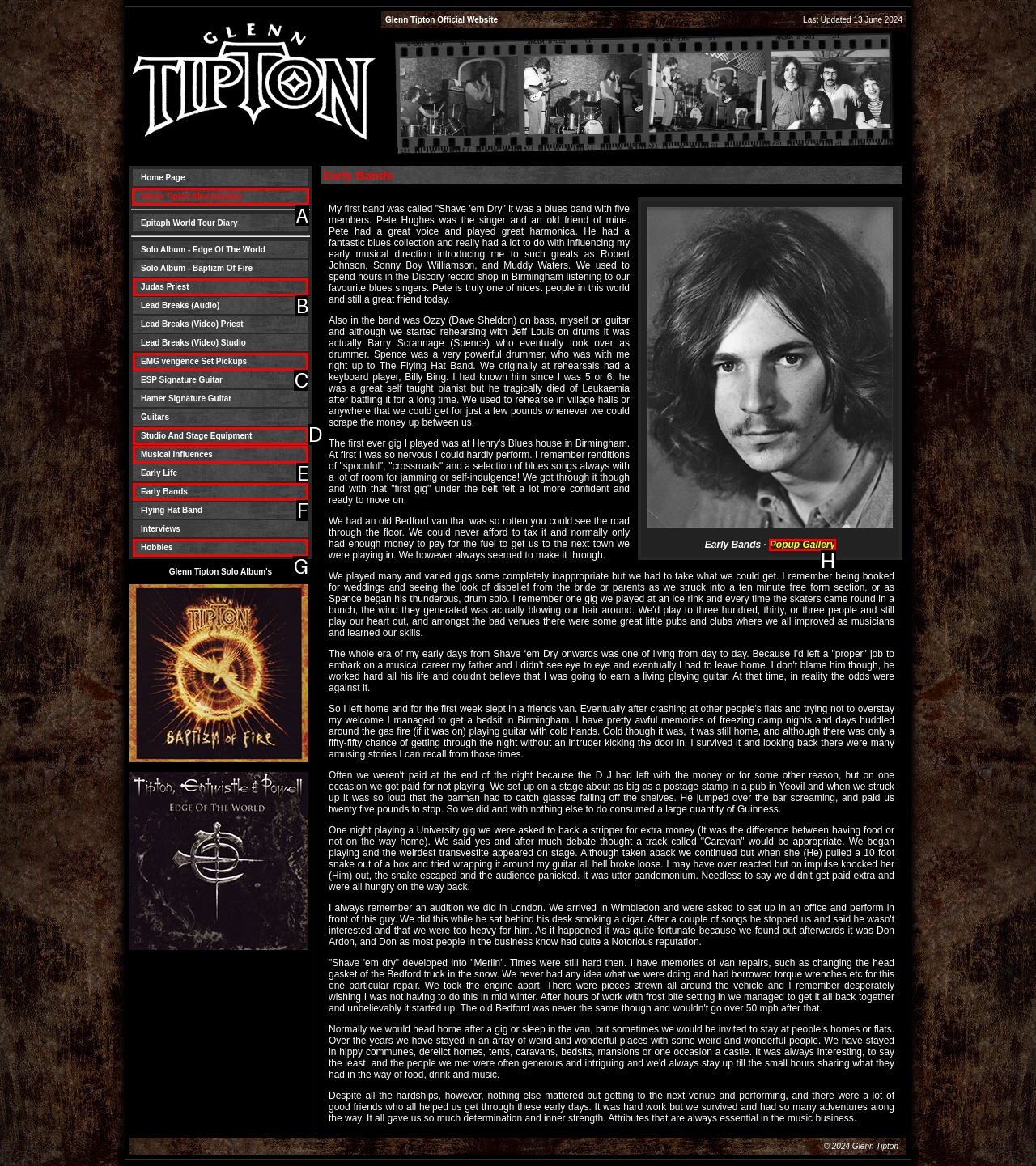Point out the letter of the HTML element you should click on to execute the task: go to Glenn Tipton Merchandise
Reply with the letter from the given options.

A